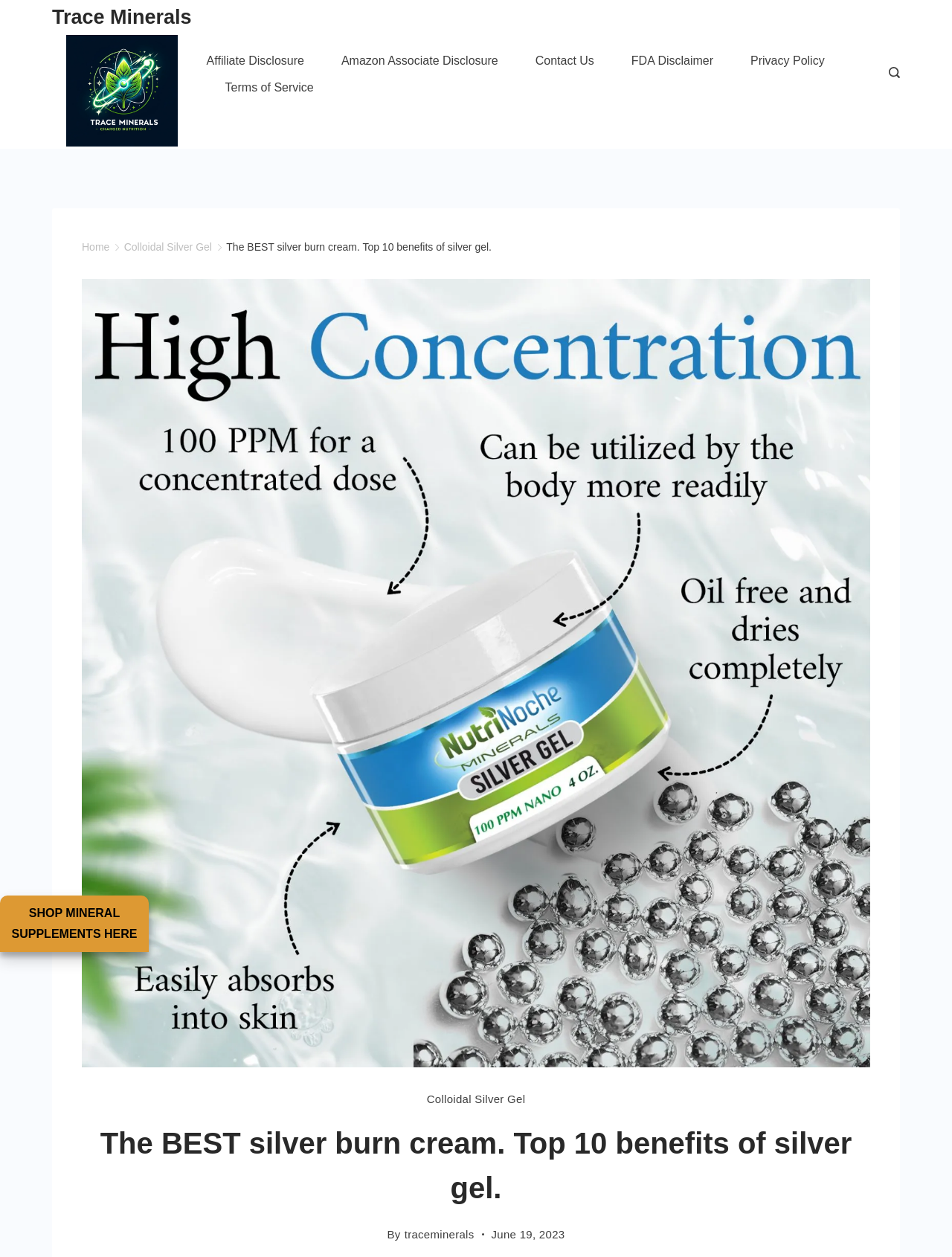Determine and generate the text content of the webpage's headline.

The BEST silver burn cream. Top 10 benefits of silver gel.